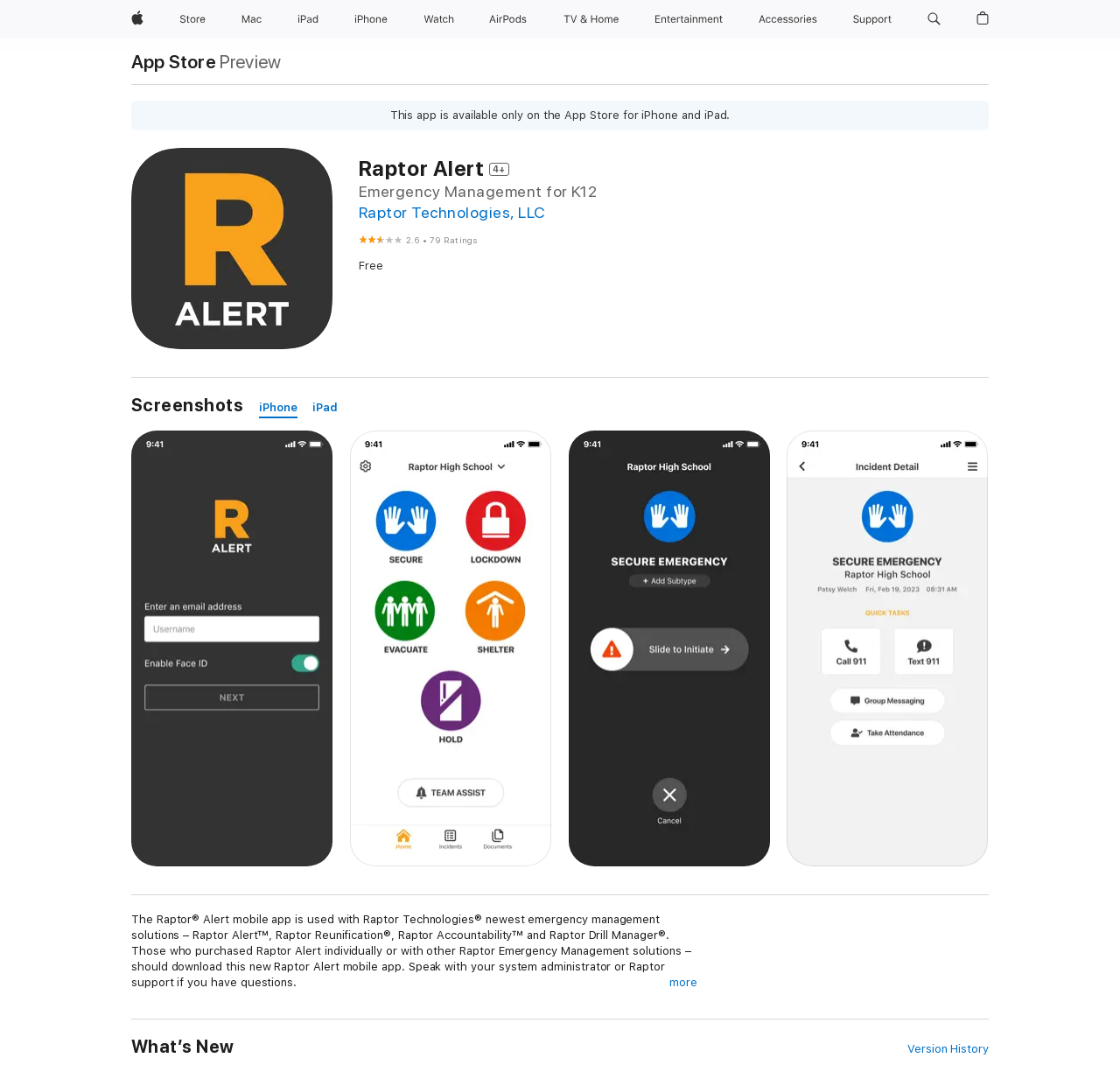What is the rating of Raptor Alert?
Offer a detailed and full explanation in response to the question.

The rating of Raptor Alert can be found in the section where it says 'Raptor Alert 4+' and has a figure with the rating '2.6 out of 5' and details about 79 ratings.